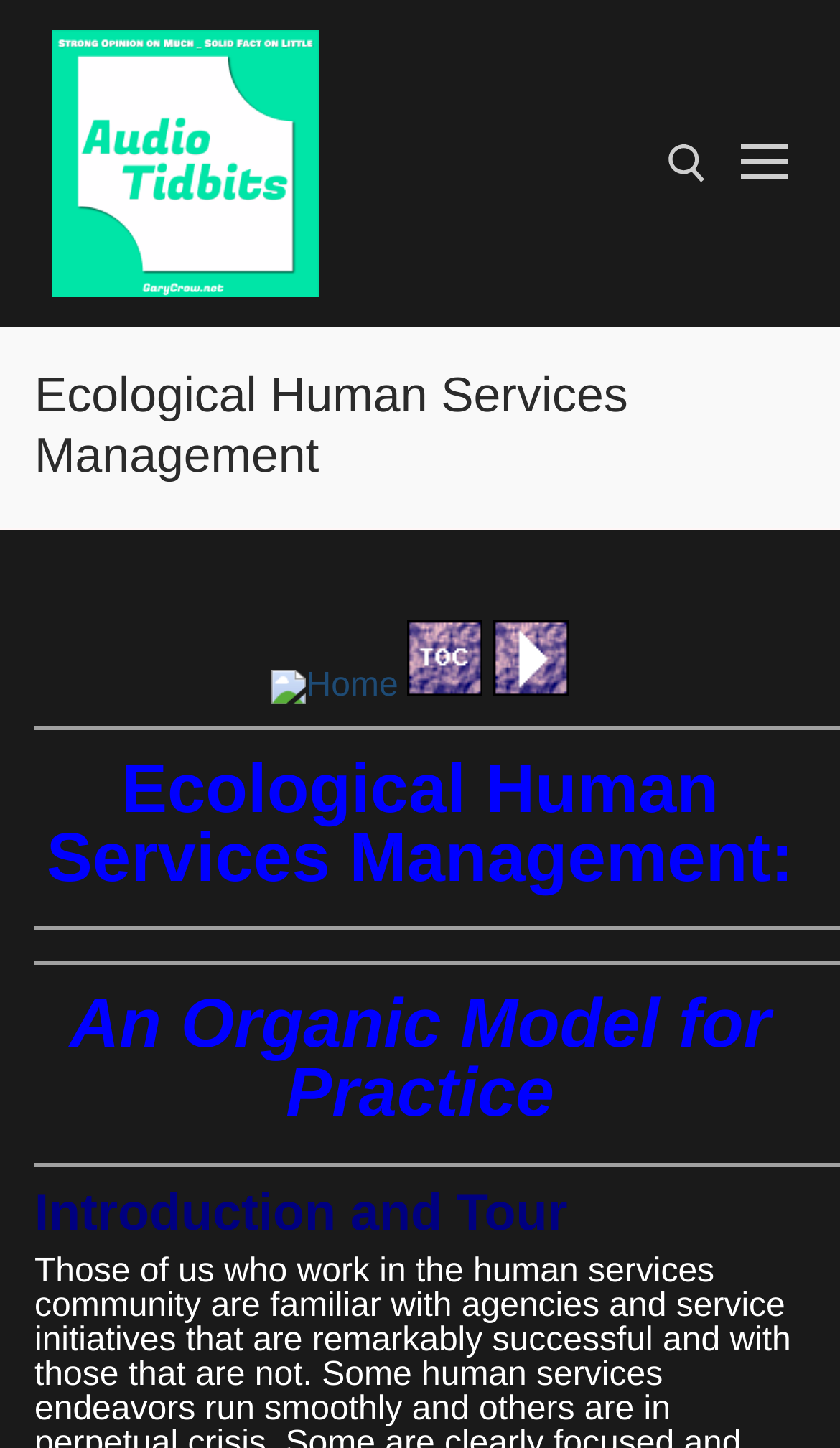Find and provide the bounding box coordinates for the UI element described with: "Submit Your Story".

None